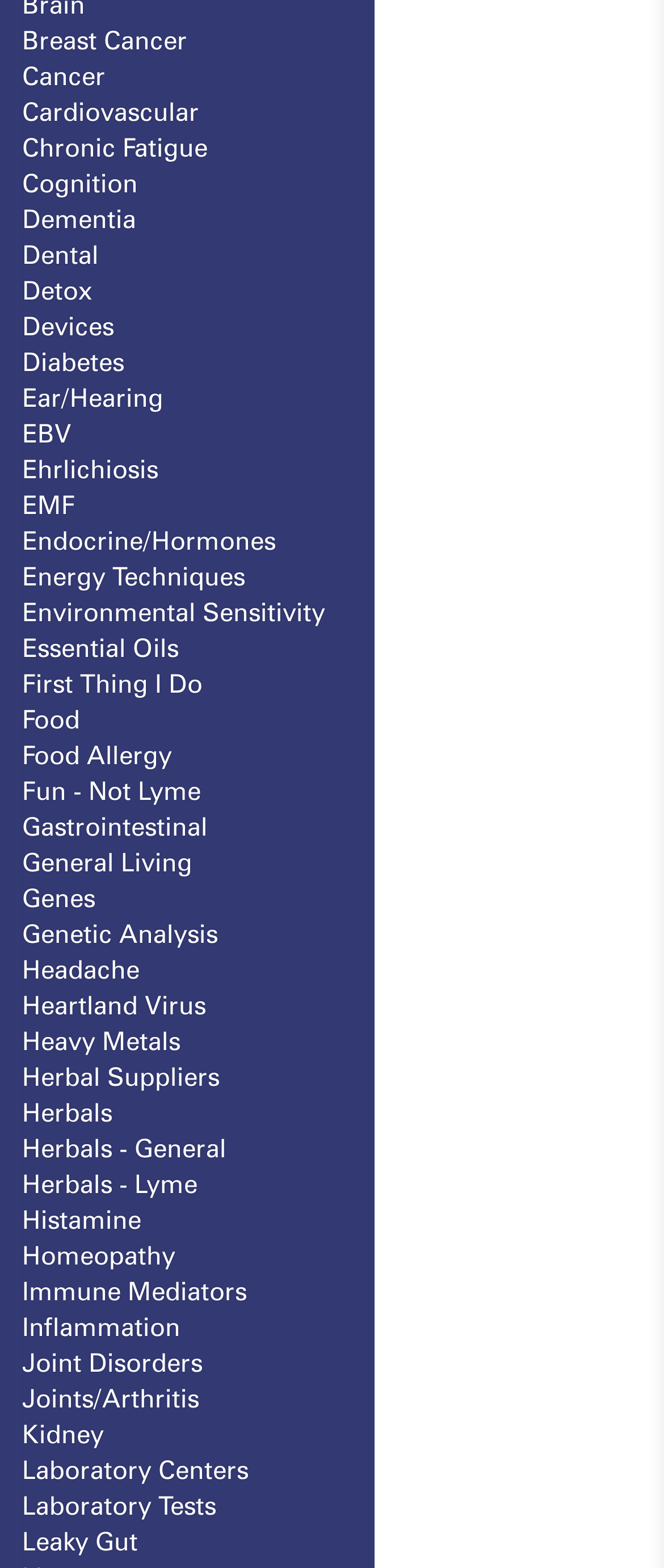Find the bounding box coordinates of the element to click in order to complete the given instruction: "Explore Diabetes."

[0.033, 0.221, 0.187, 0.241]